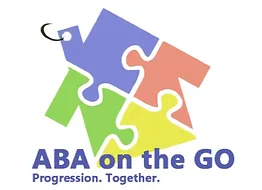How many colors are used in the puzzle pieces?
Using the picture, provide a one-word or short phrase answer.

Four